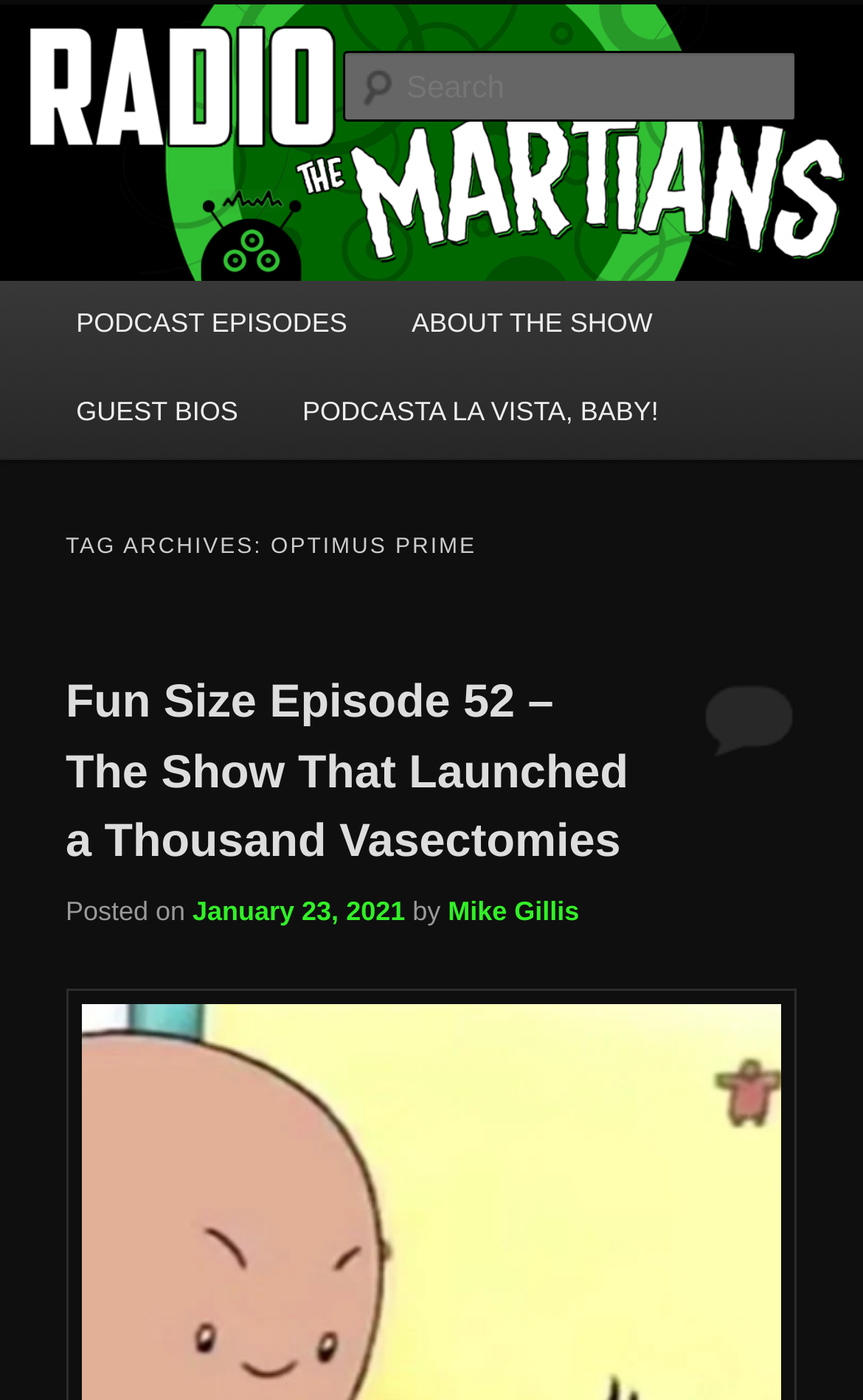Using the webpage screenshot and the element description parent_node: Radio vs. the Martians!, determine the bounding box coordinates. Specify the coordinates in the format (top-left x, top-left y, bottom-right x, bottom-right y) with values ranging from 0 to 1.

[0.0, 0.003, 1.0, 0.201]